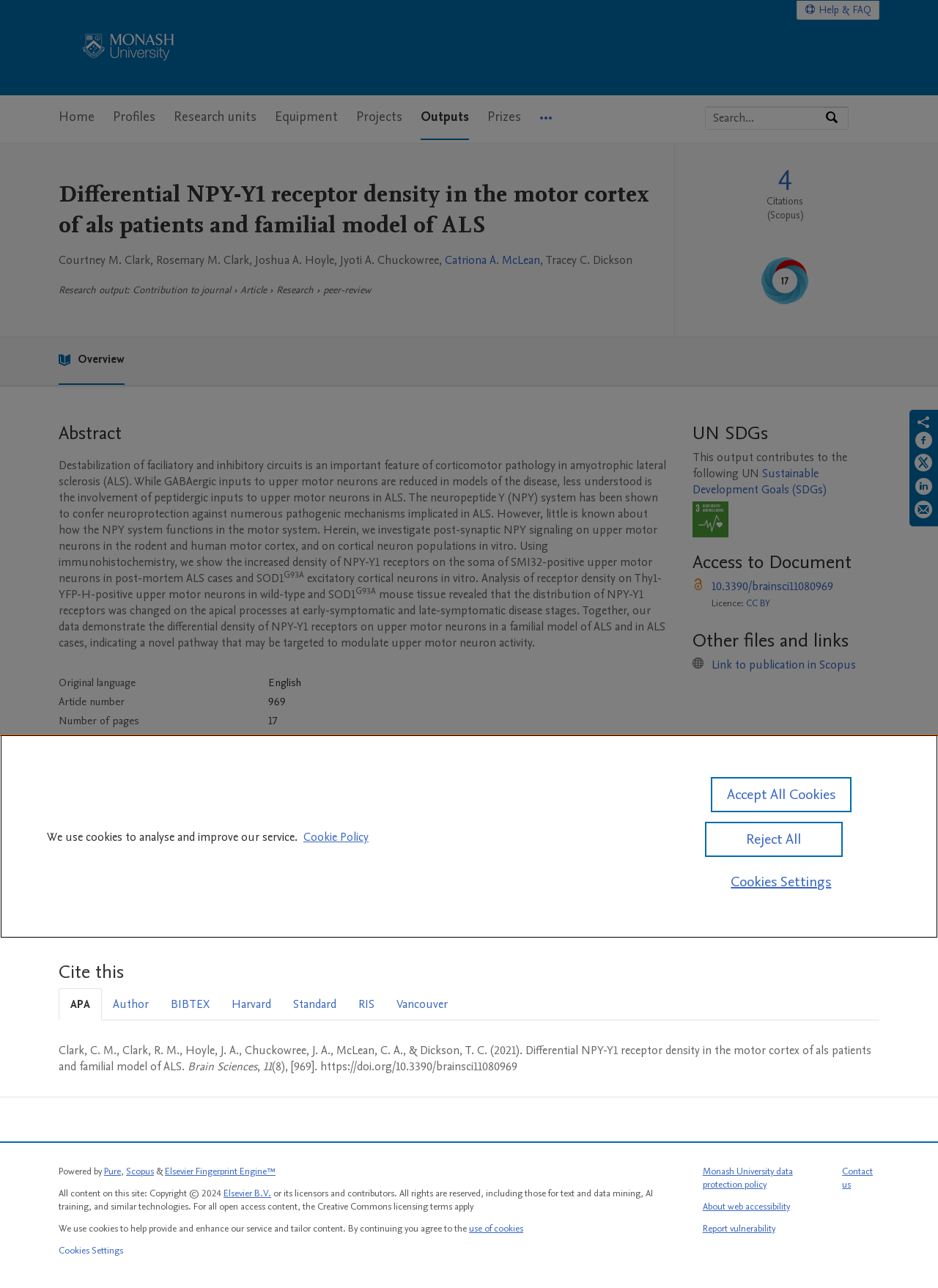Using details from the image, please answer the following question comprehensively:
What is the name of the university?

I found the answer by looking at the top-left corner of the webpage, where the university logo and name are displayed.